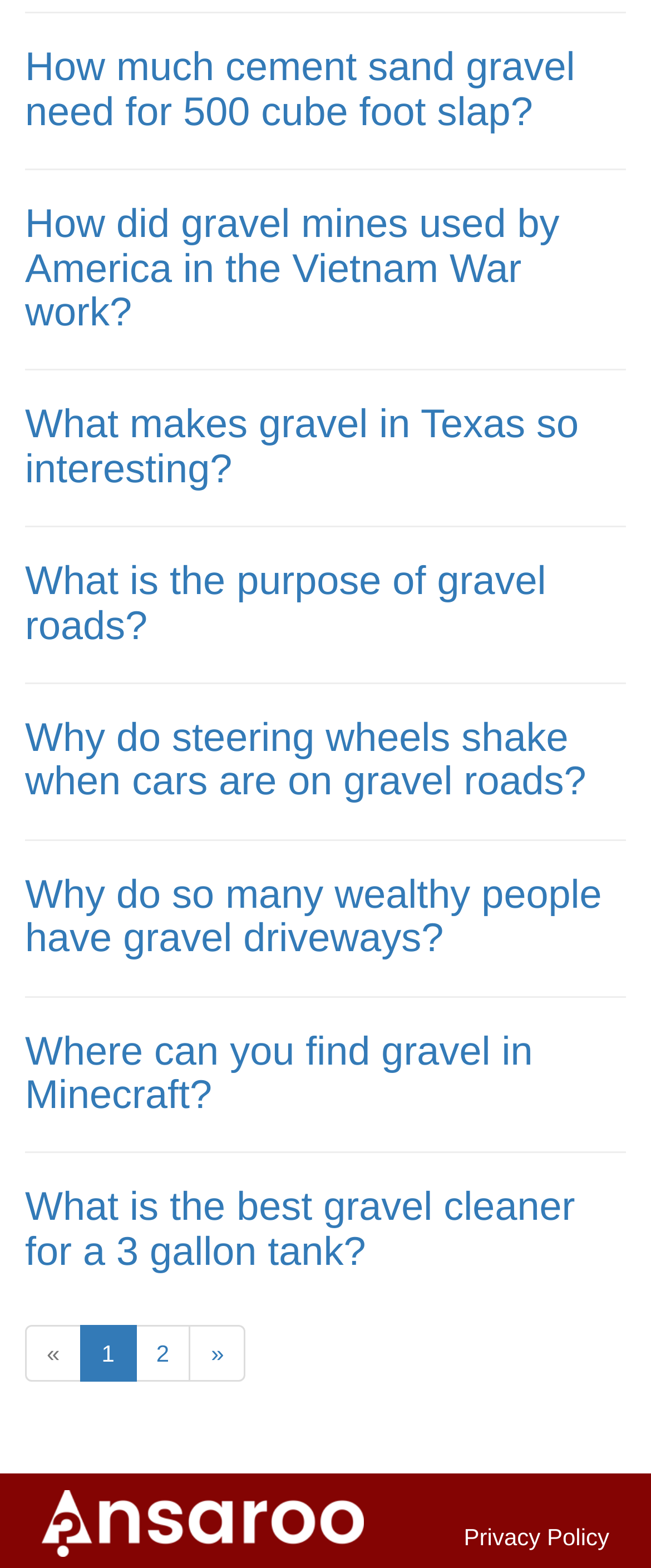Please provide a comprehensive response to the question based on the details in the image: How many questions are listed on this webpage?

There are 9 questions listed on this webpage, each with a heading and a link. The questions are separated by horizontal separators and are listed in a vertical order.